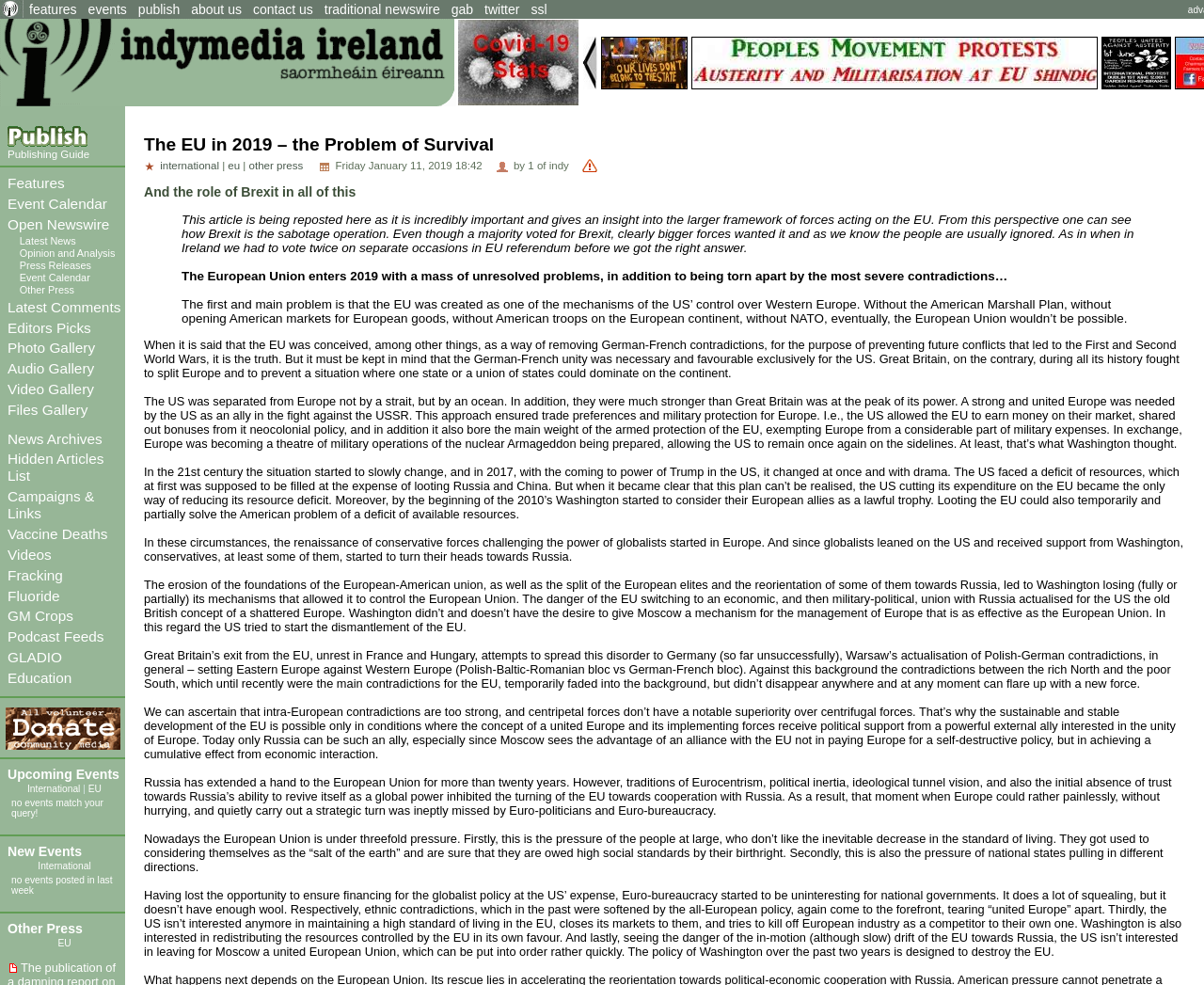Provide a one-word or short-phrase answer to the question:
What is the name of the website?

Indymedia Ireland